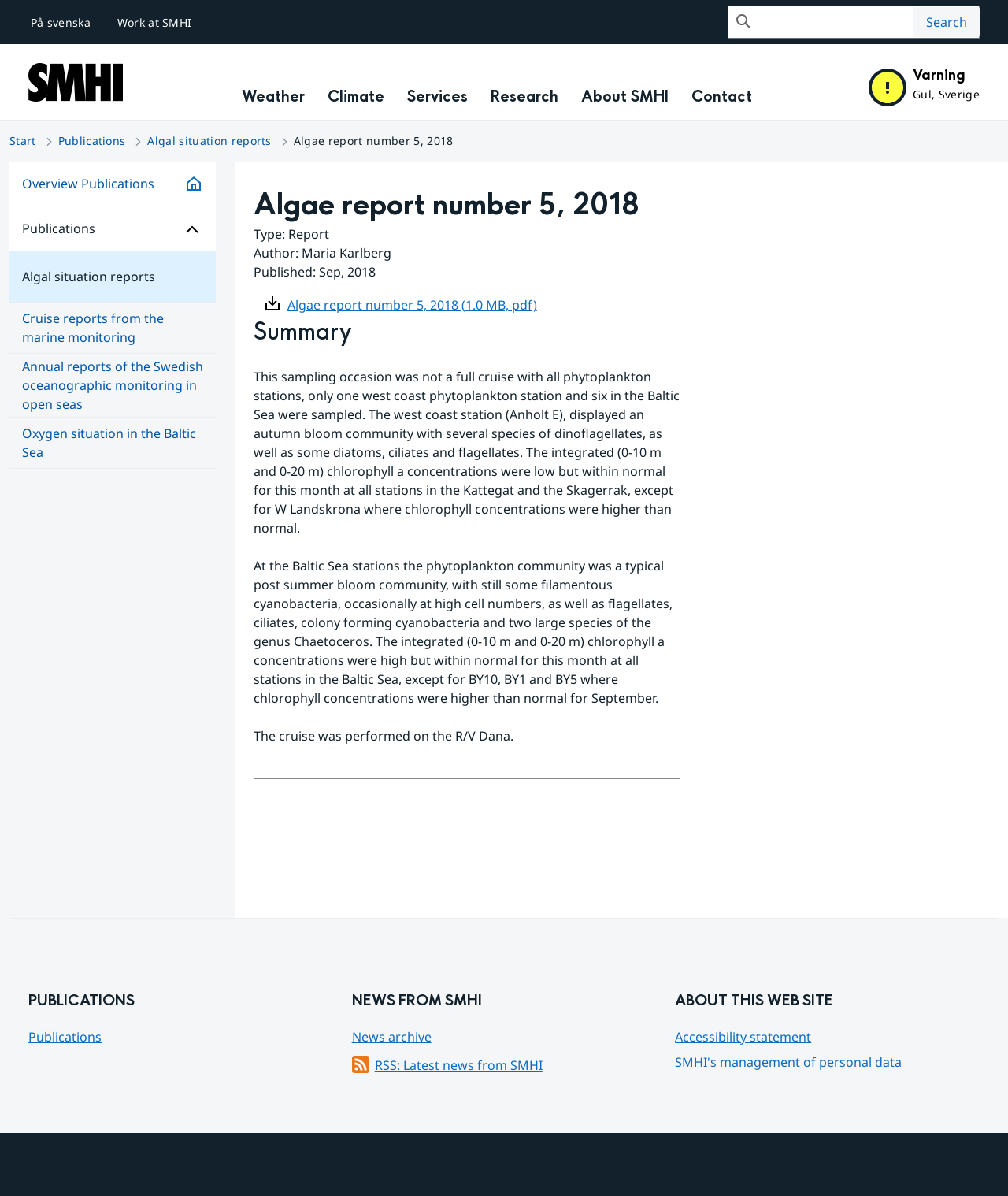What is the file size of the report?
Refer to the screenshot and answer in one word or phrase.

1.0 MB